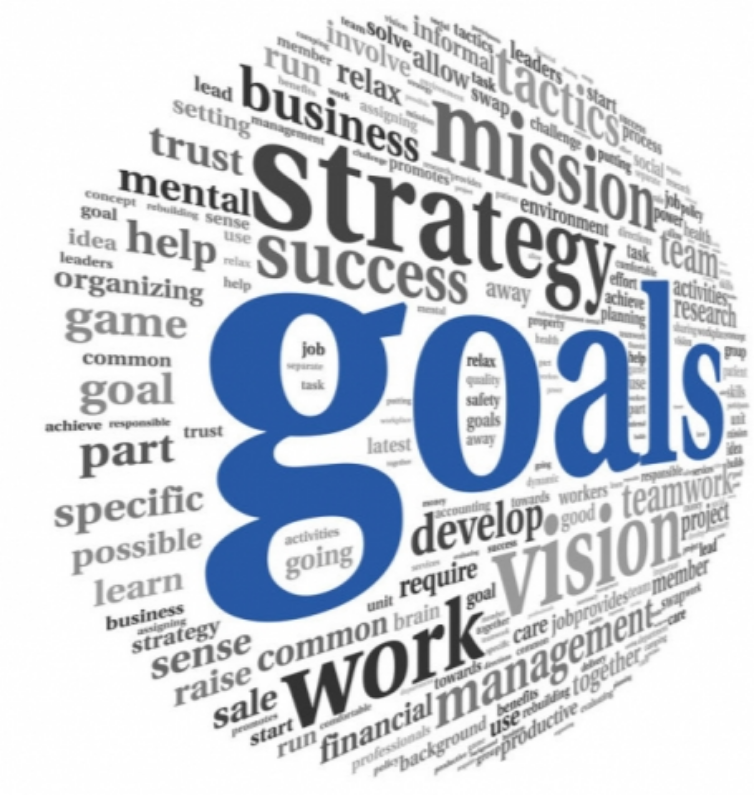Provide a thorough description of the contents of the image.

The image features a visually engaging word cloud centered around the key term "goals," which stands out prominently in blue and is surrounded by various related words like "strategy," "success," "work," "vision," and "business." This design encapsulates the essence of goal-setting and emphasizes the interconnectedness of various concepts that contribute to achieving personal and professional objectives. It visually represents the themes of collaboration, planning, and determination, reflecting the importance of having clear goals and a strategic approach to accomplish them. This image accompanies the article titled "Saying No Makes You More Productive," highlighting the significance of prioritizing one's efforts to enhance productivity and focus in a busy entrepreneurial environment.